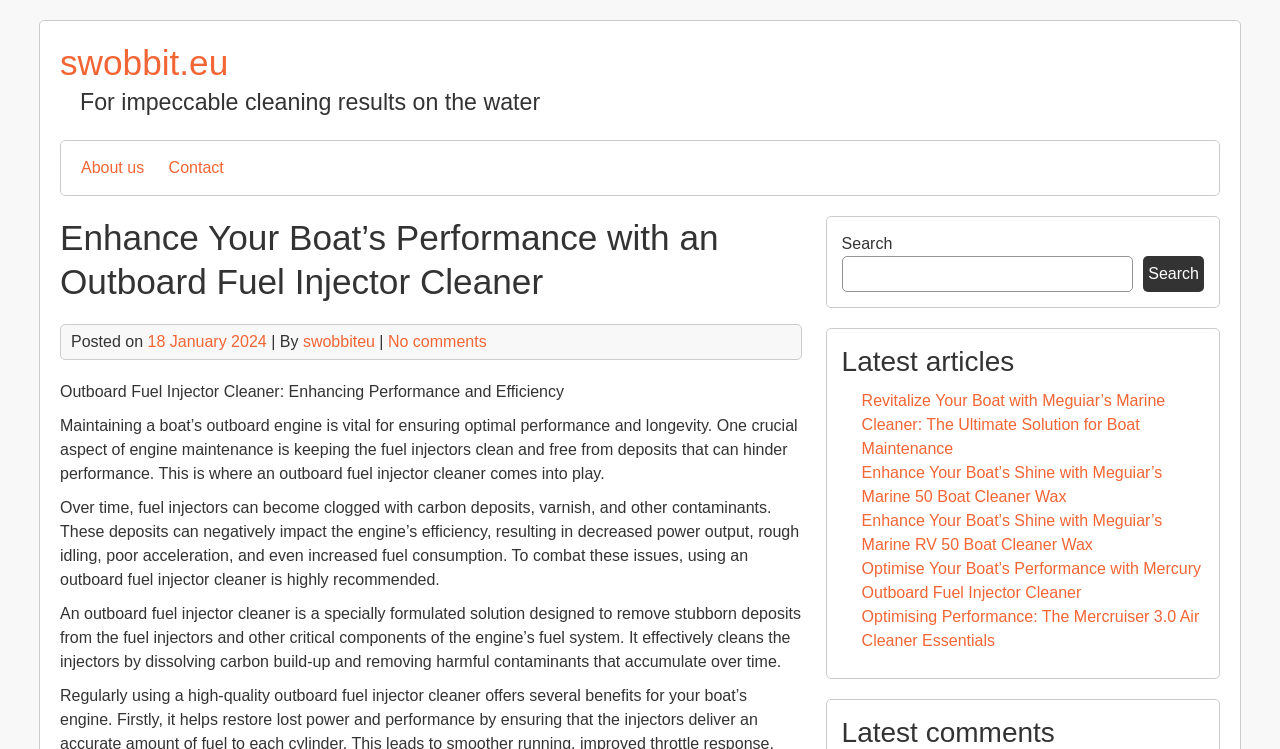What is the result of using an outboard fuel injector cleaner?
Kindly offer a detailed explanation using the data available in the image.

According to the webpage, using an outboard fuel injector cleaner can improve the engine’s efficiency by removing deposits that hinder performance, resulting in increased power output, smoother idling, better acceleration, and reduced fuel consumption.